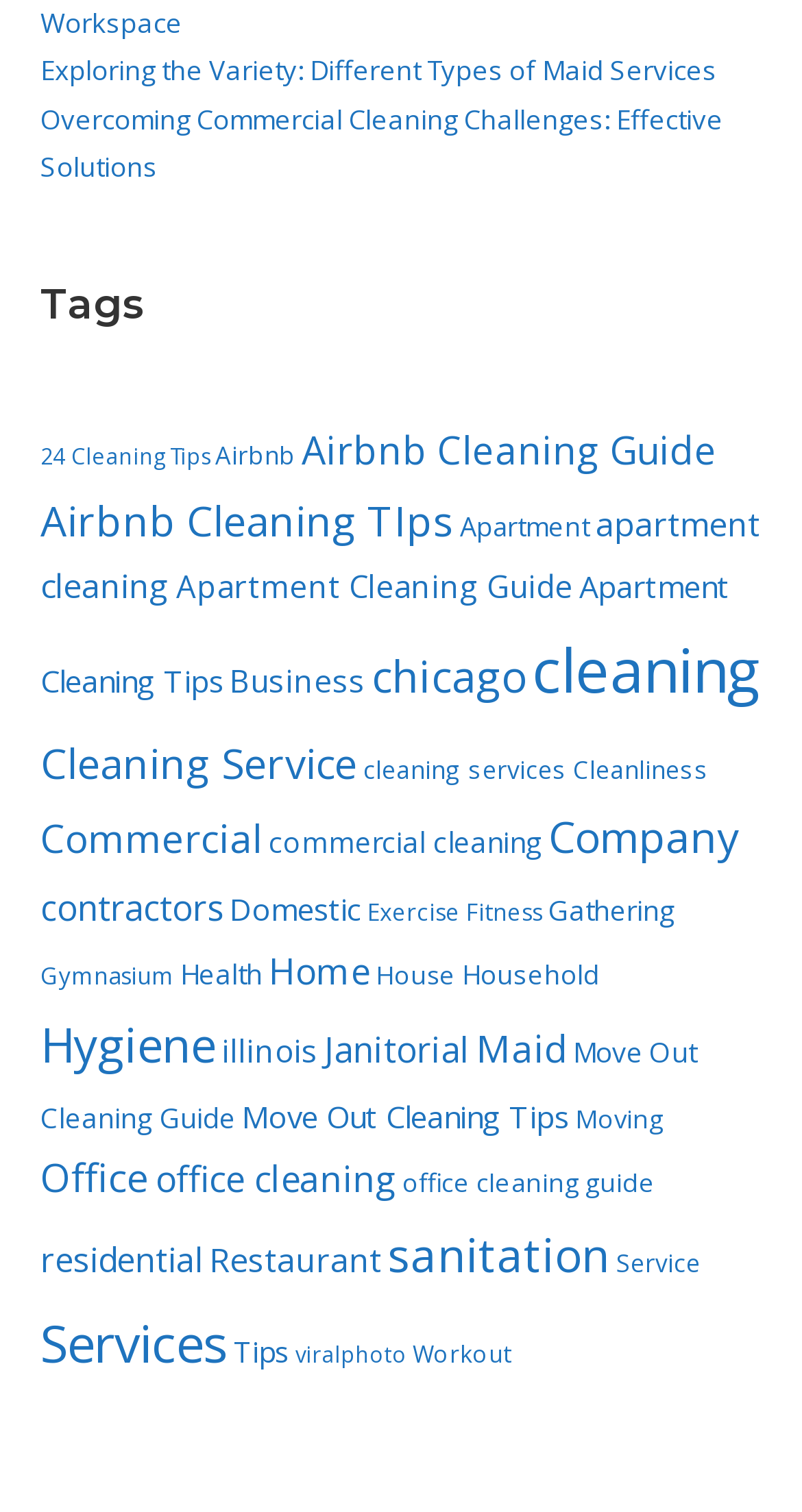Use a single word or phrase to respond to the question:
What is the most popular cleaning service?

Cleaning services